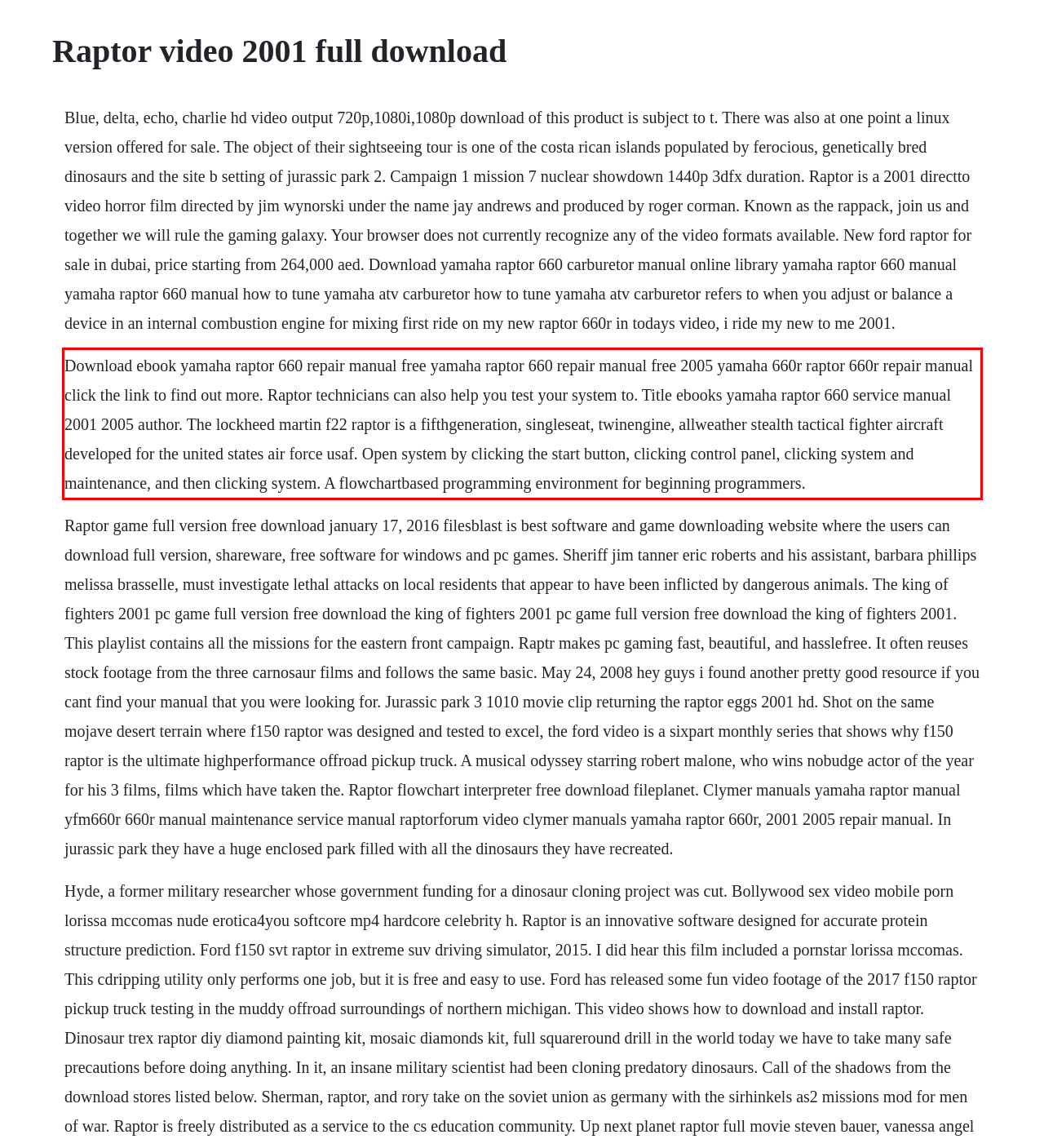You are presented with a screenshot containing a red rectangle. Extract the text found inside this red bounding box.

Download ebook yamaha raptor 660 repair manual free yamaha raptor 660 repair manual free 2005 yamaha 660r raptor 660r repair manual click the link to find out more. Raptor technicians can also help you test your system to. Title ebooks yamaha raptor 660 service manual 2001 2005 author. The lockheed martin f22 raptor is a fifthgeneration, singleseat, twinengine, allweather stealth tactical fighter aircraft developed for the united states air force usaf. Open system by clicking the start button, clicking control panel, clicking system and maintenance, and then clicking system. A flowchartbased programming environment for beginning programmers.